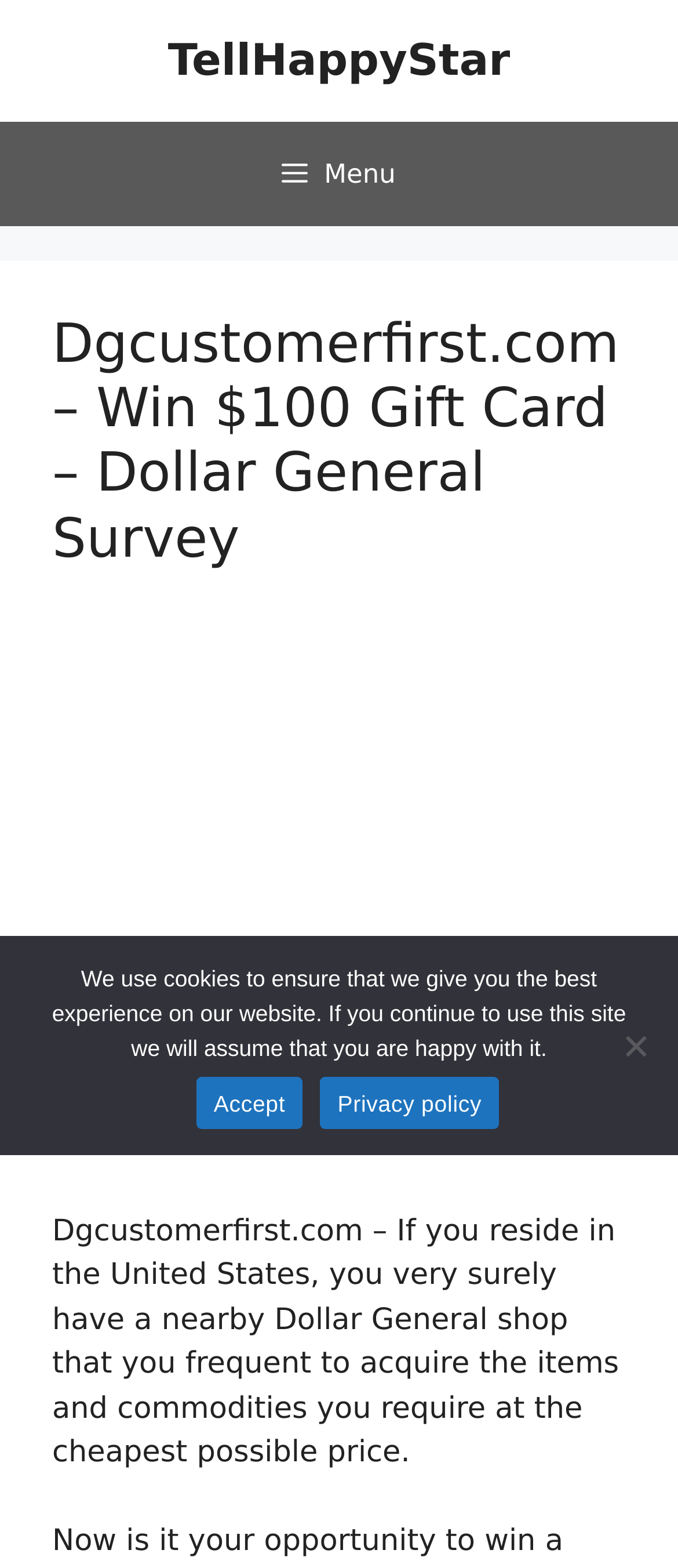Use a single word or phrase to answer the question: What is the primary function of the 'Menu' button?

To expand primary menu